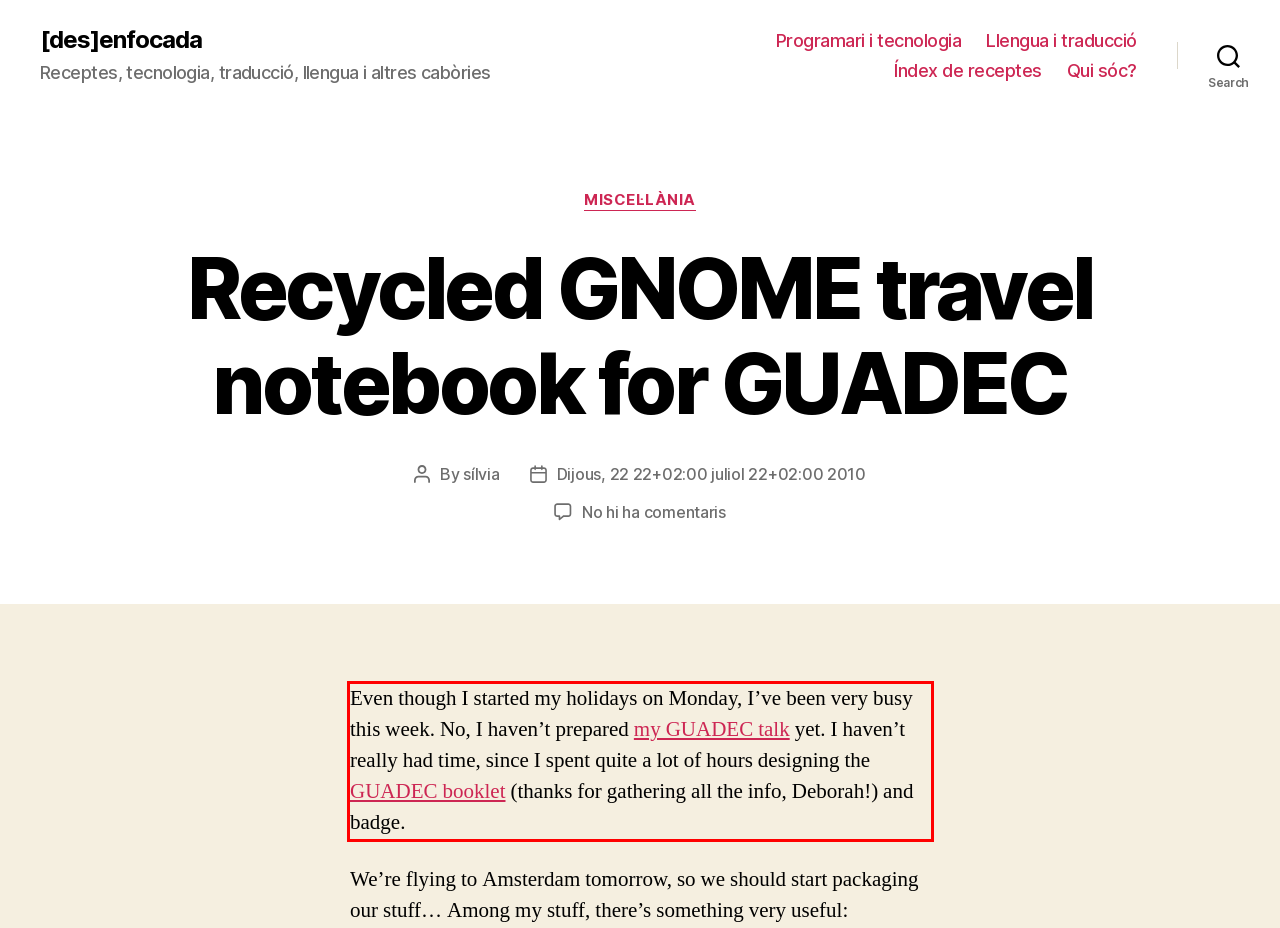Within the screenshot of a webpage, identify the red bounding box and perform OCR to capture the text content it contains.

Even though I started my holidays on Monday, I’ve been very busy this week. No, I haven’t prepared my GUADEC talk yet. I haven’t really had time, since I spent quite a lot of hours designing the GUADEC booklet (thanks for gathering all the info, Deborah!) and badge.